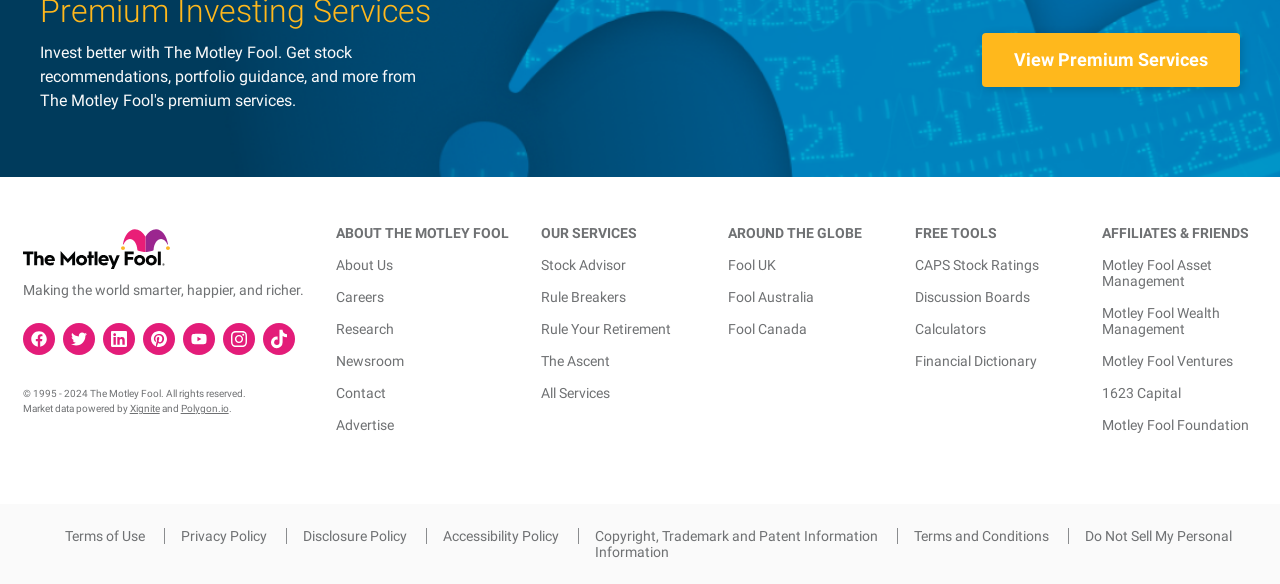Please indicate the bounding box coordinates for the clickable area to complete the following task: "Learn about The Motley Fool's services". The coordinates should be specified as four float numbers between 0 and 1, i.e., [left, top, right, bottom].

[0.422, 0.385, 0.544, 0.412]